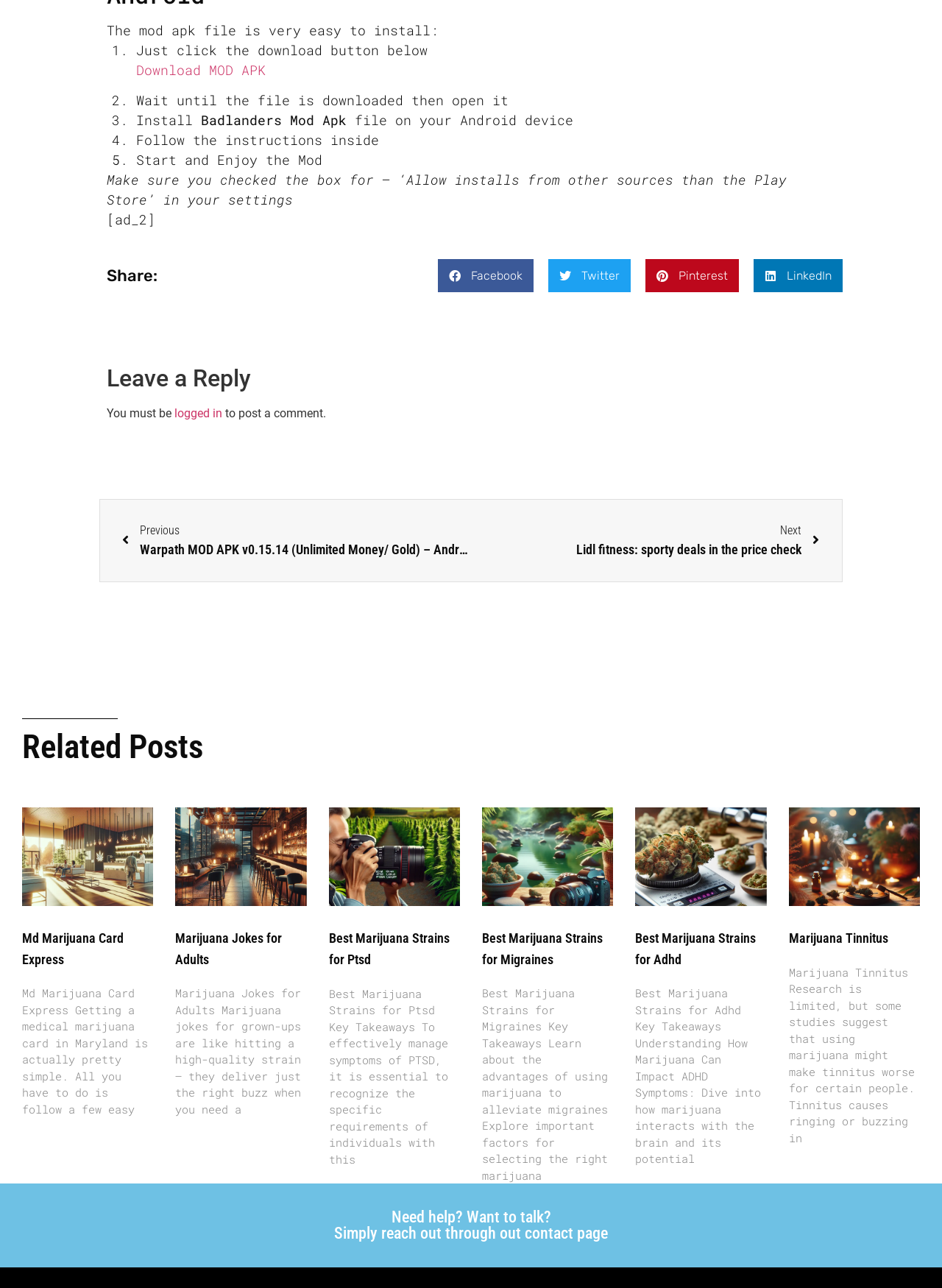What is the name of the mod apk file?
Analyze the image and provide a thorough answer to the question.

The name of the mod apk file is mentioned in the instructions as 'Badlanders Mod Apk', which is a file that needs to be installed on an Android device.